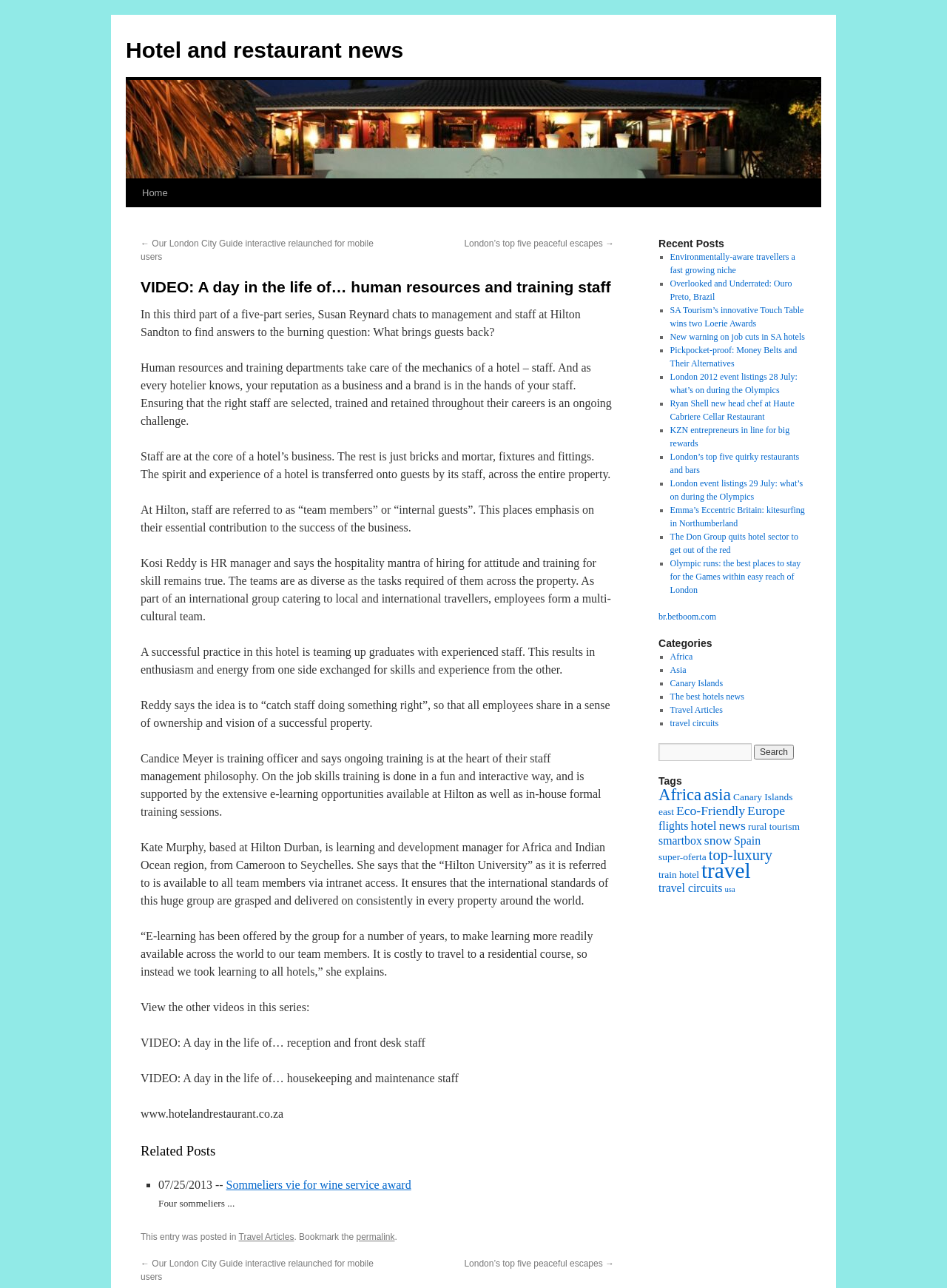Could you highlight the region that needs to be clicked to execute the instruction: "Click on the link to view the other videos in this series"?

[0.148, 0.777, 0.327, 0.787]